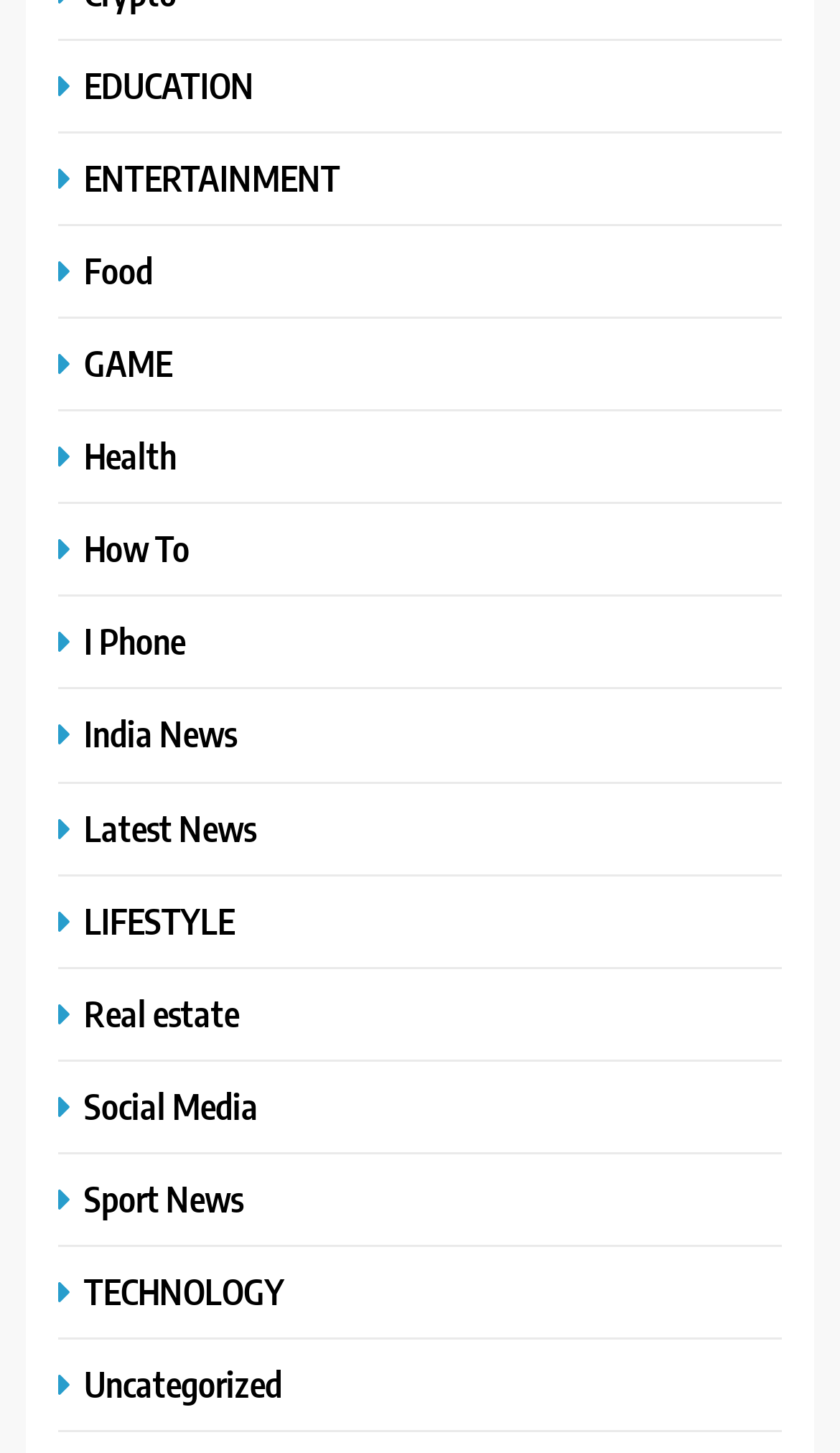Determine the bounding box for the UI element that matches this description: "India News".

[0.069, 0.49, 0.295, 0.521]